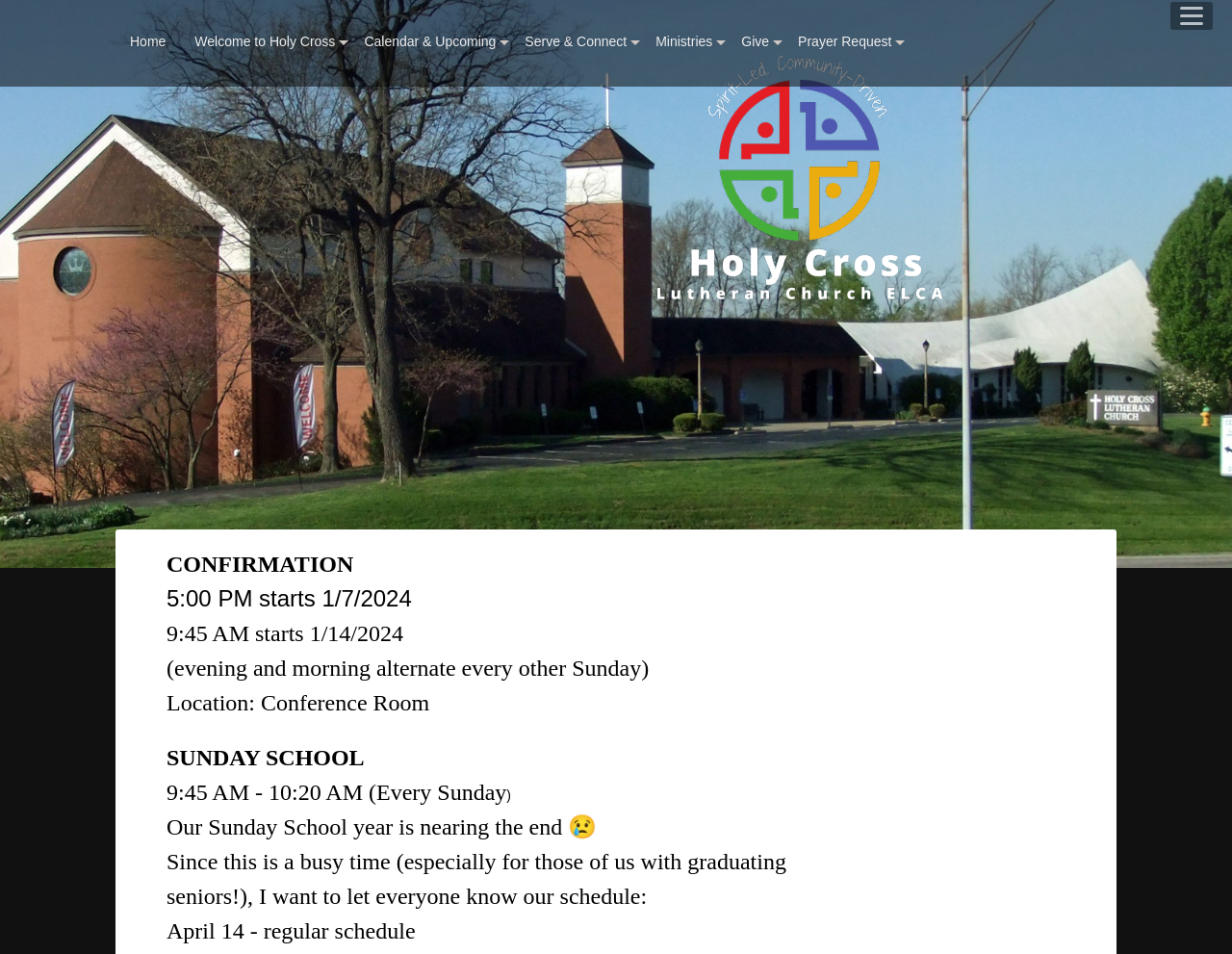How many links are in the top navigation bar?
Please provide a detailed and thorough answer to the question.

The top navigation bar contains links with the text 'Home', 'Welcome to Holy Cross', 'Calendar & Upcoming', 'Serve & Connect', 'Ministries', 'Give', and 'Prayer Request'. These links are located at the top of the webpage, with bounding box coordinates indicating their vertical position.